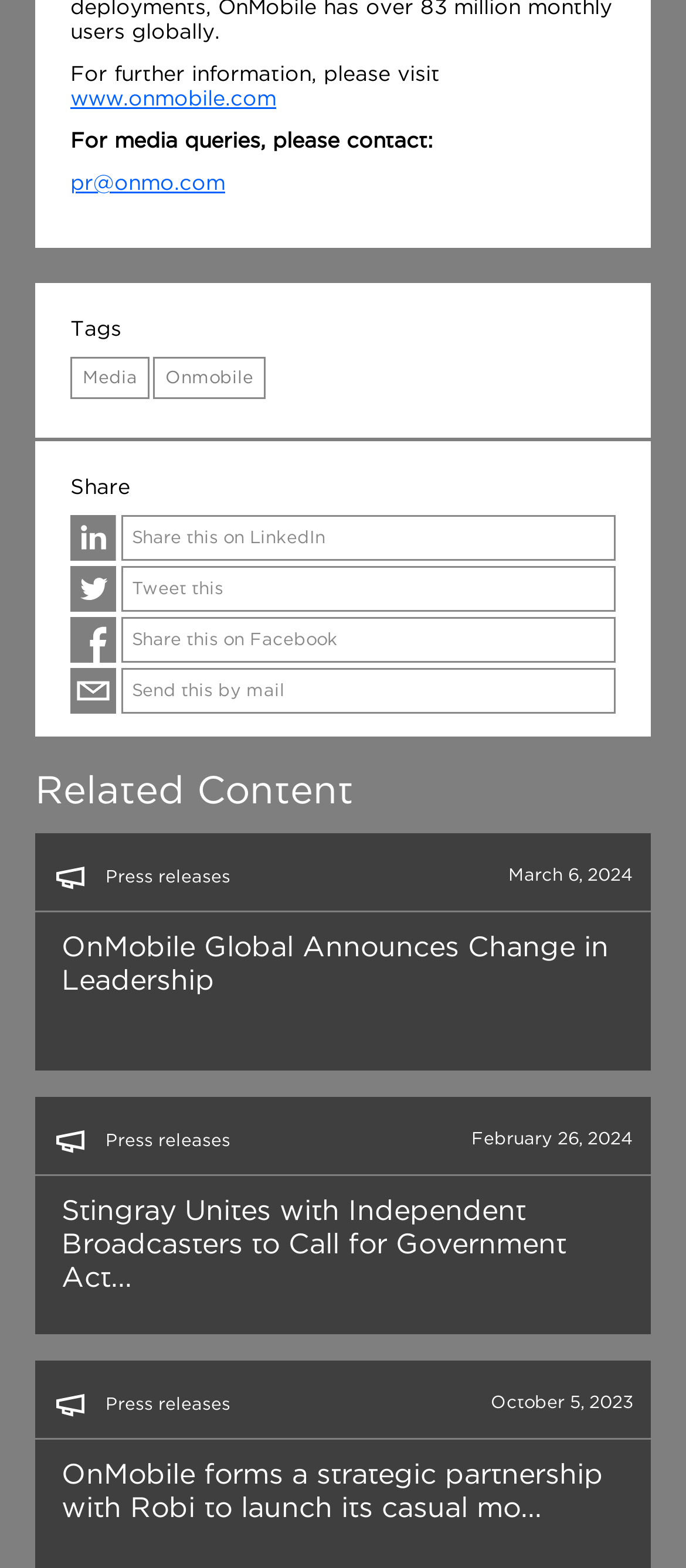Answer succinctly with a single word or phrase:
What is the latest press release about?

Change in Leadership